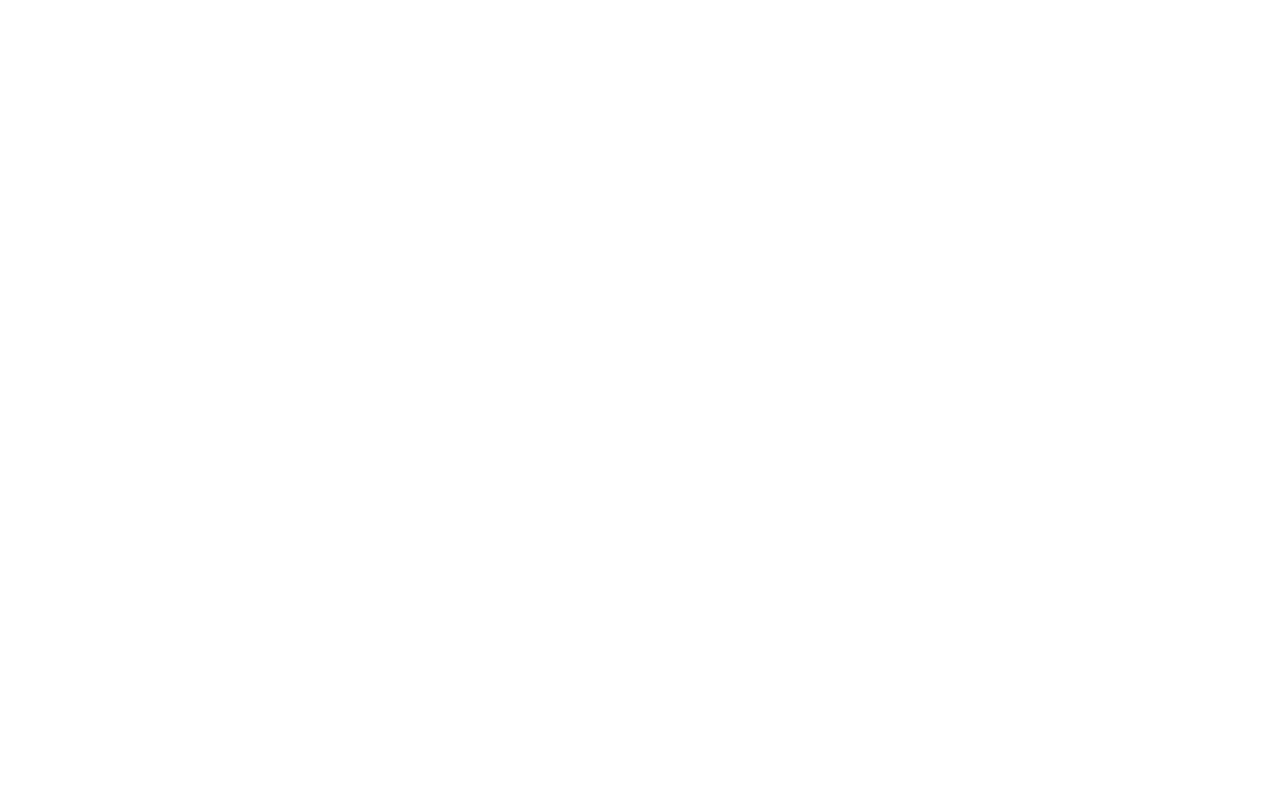What is the author's style described as?
Give a single word or phrase as your answer by examining the image.

Feminine and formal